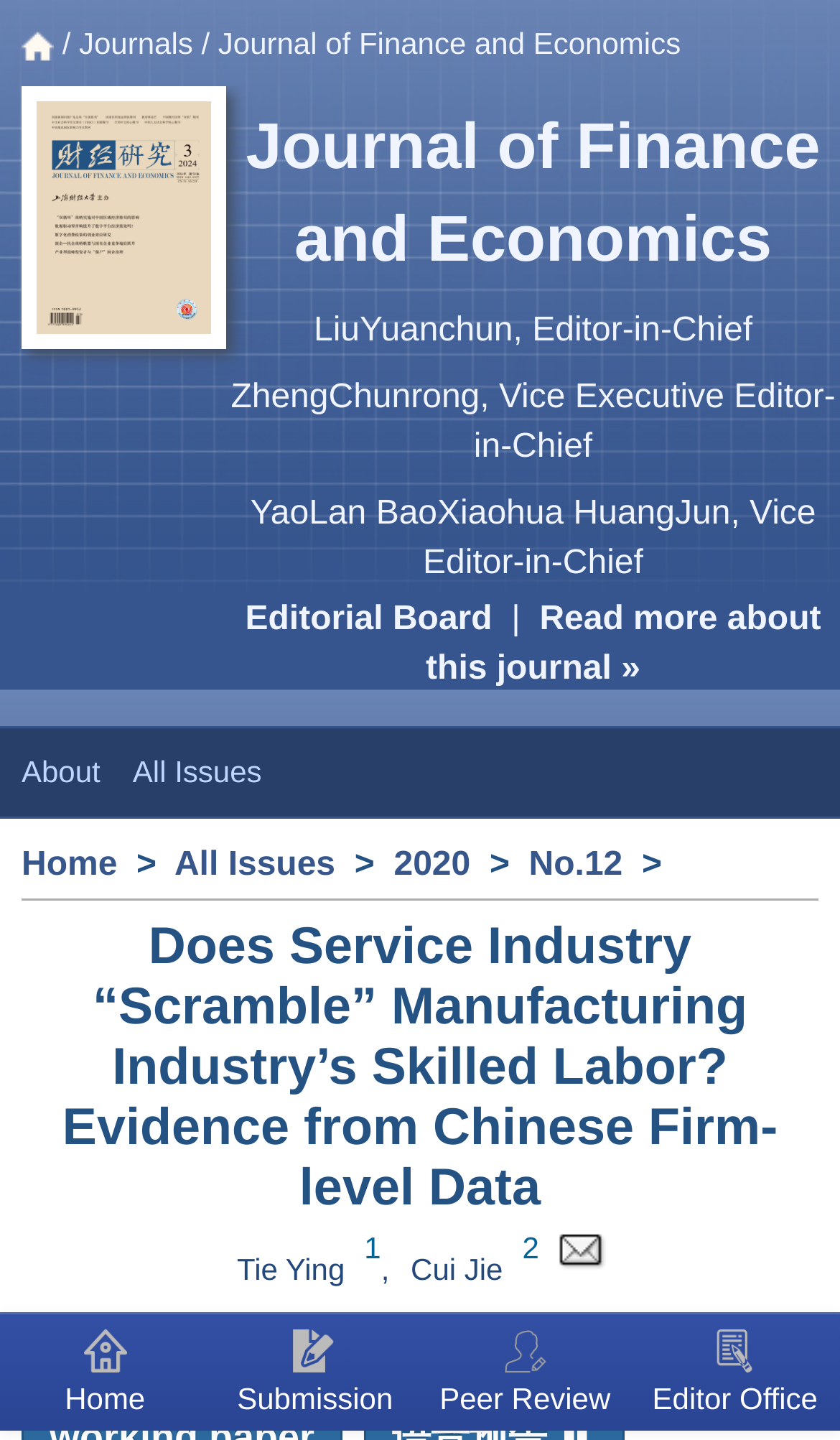What is the name of the journal?
Provide a concise answer using a single word or phrase based on the image.

Journal of Finance and Economics